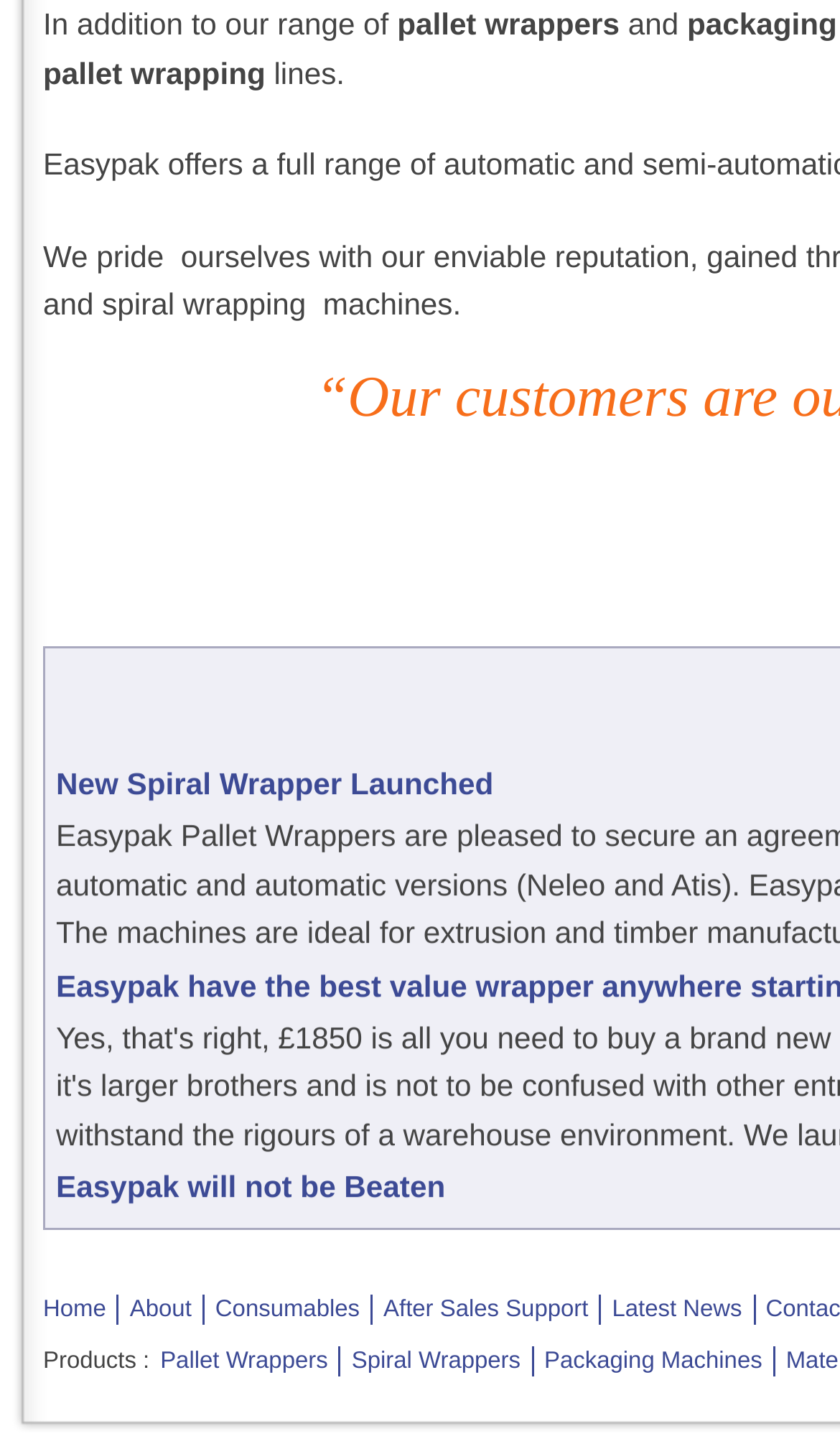Can you pinpoint the bounding box coordinates for the clickable element required for this instruction: "go to home page"? The coordinates should be four float numbers between 0 and 1, i.e., [left, top, right, bottom].

[0.051, 0.891, 0.126, 0.909]